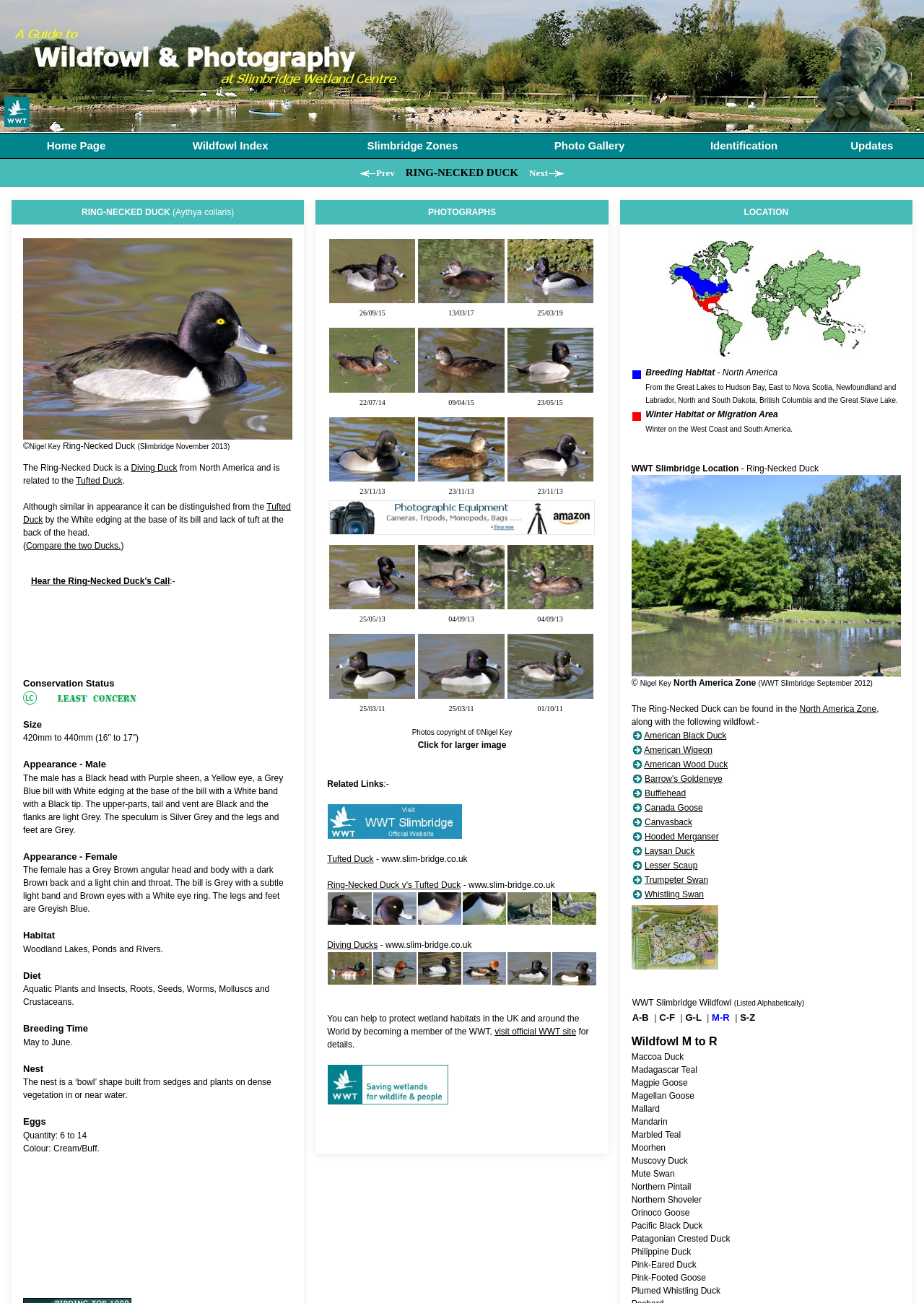Generate the main heading text from the webpage.

Prev    RING-NECKED DUCK    Next